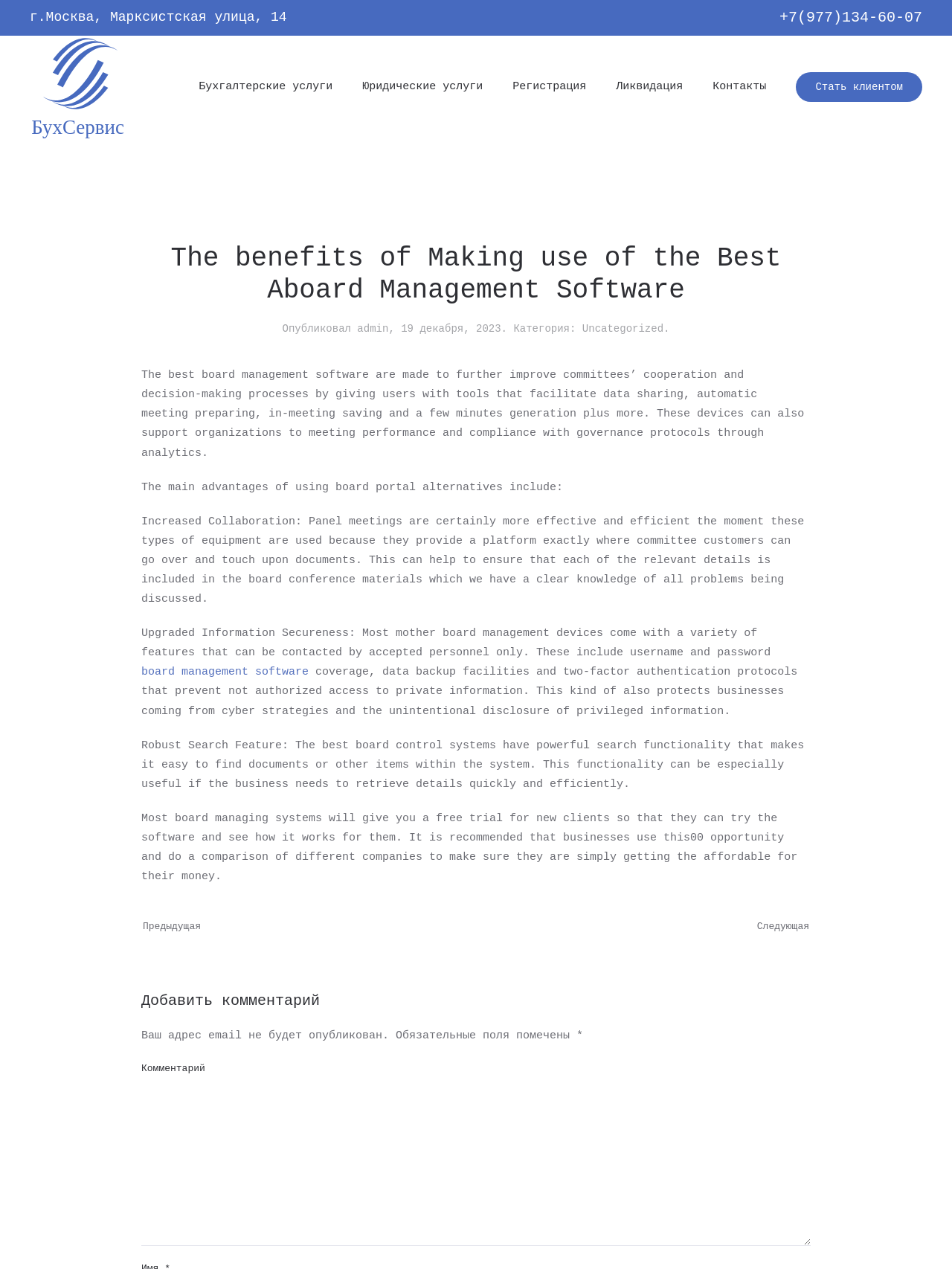Respond to the question below with a concise word or phrase:
What is the purpose of board management software?

to improve committees' cooperation and decision-making processes